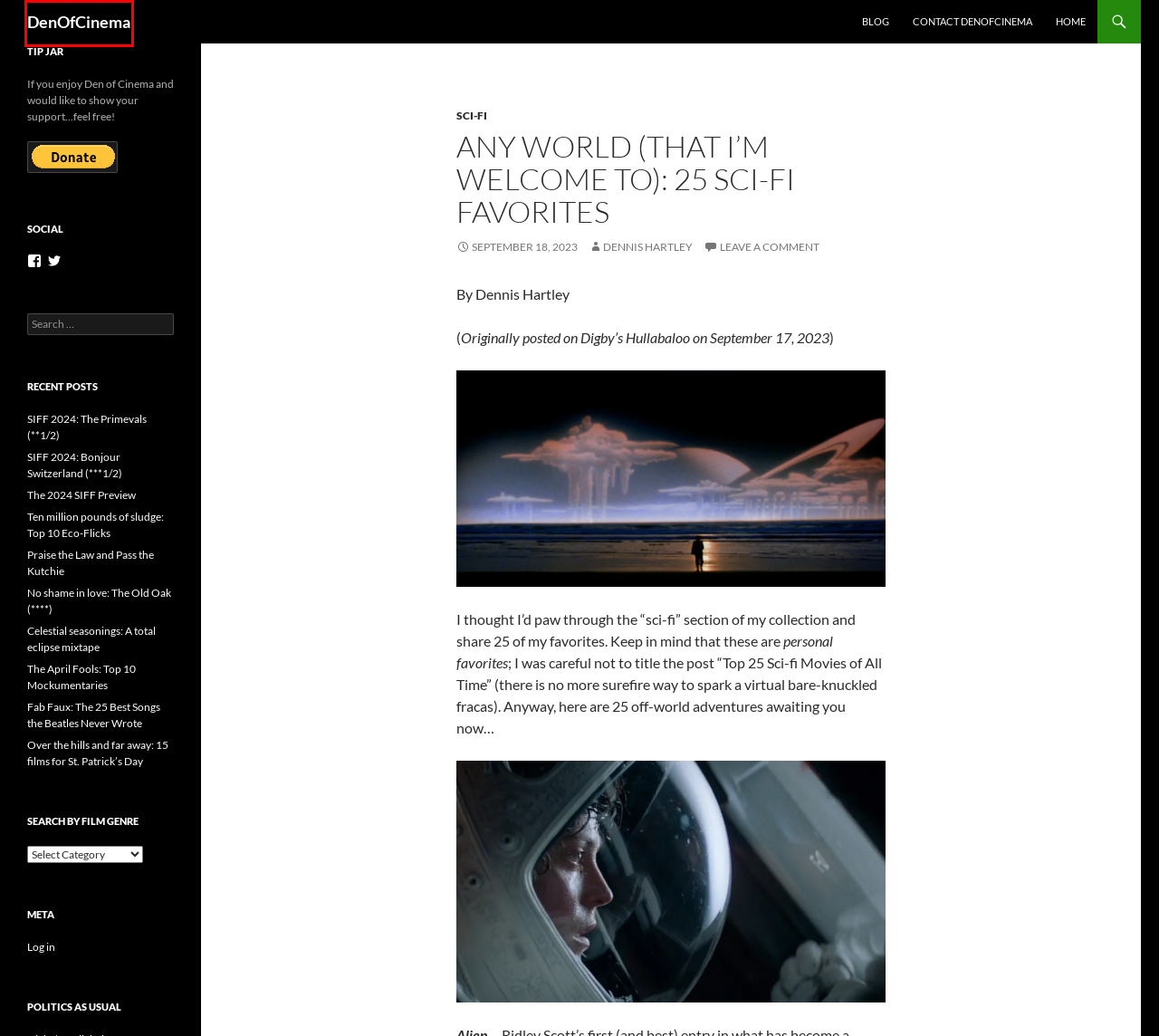You have been given a screenshot of a webpage with a red bounding box around a UI element. Select the most appropriate webpage description for the new webpage that appears after clicking the element within the red bounding box. The choices are:
A. Praise the Law and Pass the Kutchie - DenOfCinema
B. Dennis Hartley, Author at DenOfCinema
C. The April Fools: Top 10 Mockumentaries - DenOfCinema
D. Home - DenOfCinema
E. Over the hills and far away: 15 films for St. Patrick’s Day - DenOfCinema
F. Ten million pounds of sludge: Top 10 Eco-Flicks - DenOfCinema
G. The 2024 SIFF Preview - DenOfCinema
H. SIFF 2024: The Primevals (**1/2) - DenOfCinema

D